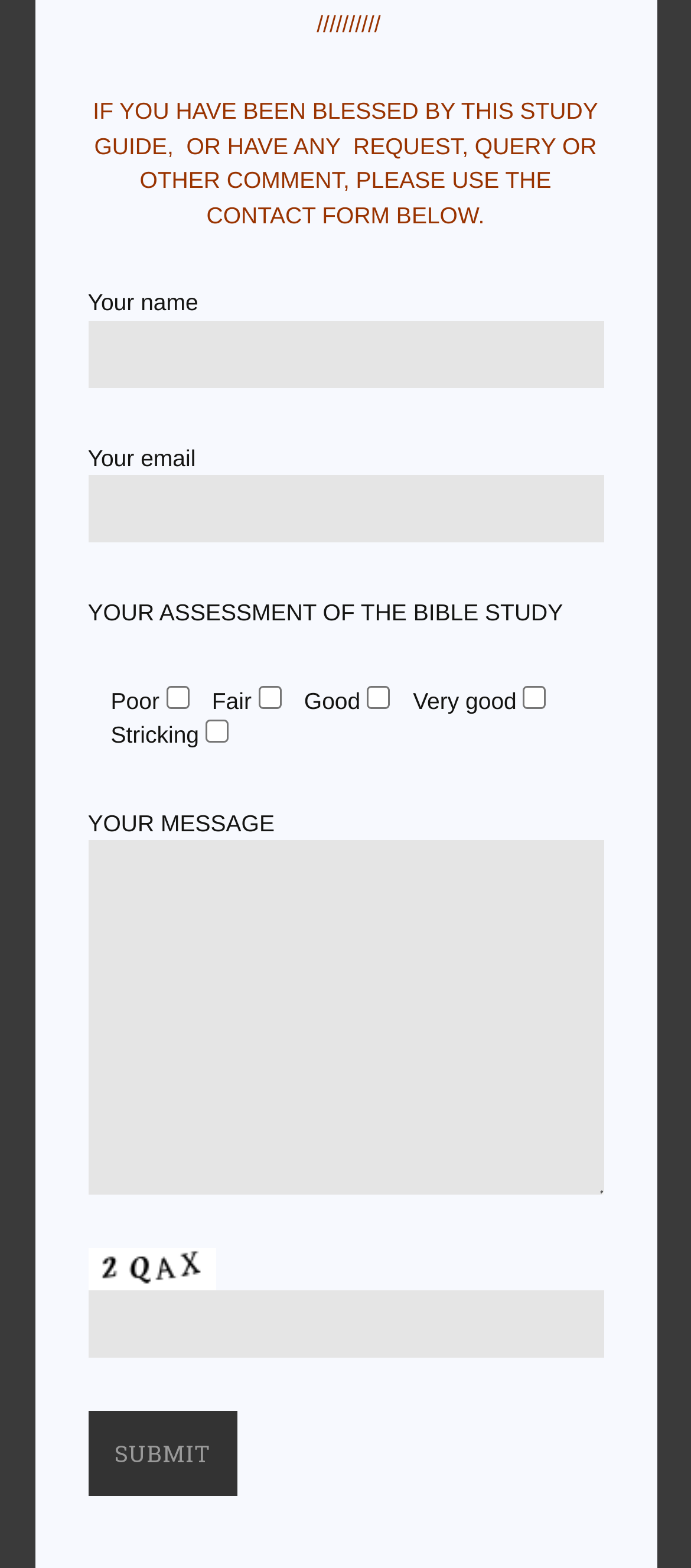Bounding box coordinates are specified in the format (top-left x, top-left y, bottom-right x, bottom-right y). All values are floating point numbers bounded between 0 and 1. Please provide the bounding box coordinate of the region this sentence describes: parent_node: Poor name="checkbox-116" value="Poor"

[0.24, 0.437, 0.273, 0.452]